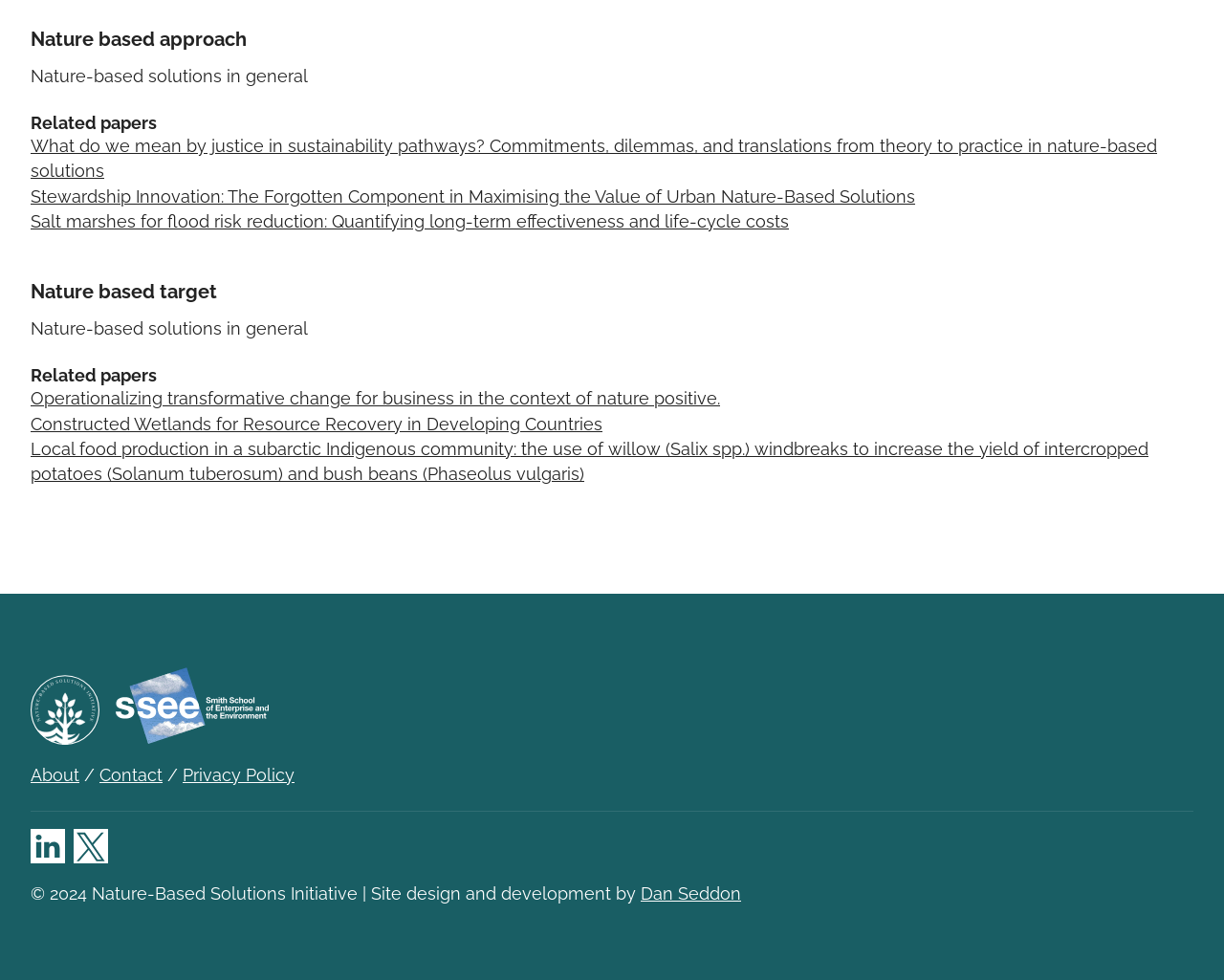Show the bounding box coordinates of the region that should be clicked to follow the instruction: "Click on the link 'What do we mean by justice in sustainability pathways? Commitments, dilemmas, and translations from theory to practice in nature-based solutions'."

[0.025, 0.14, 0.945, 0.185]